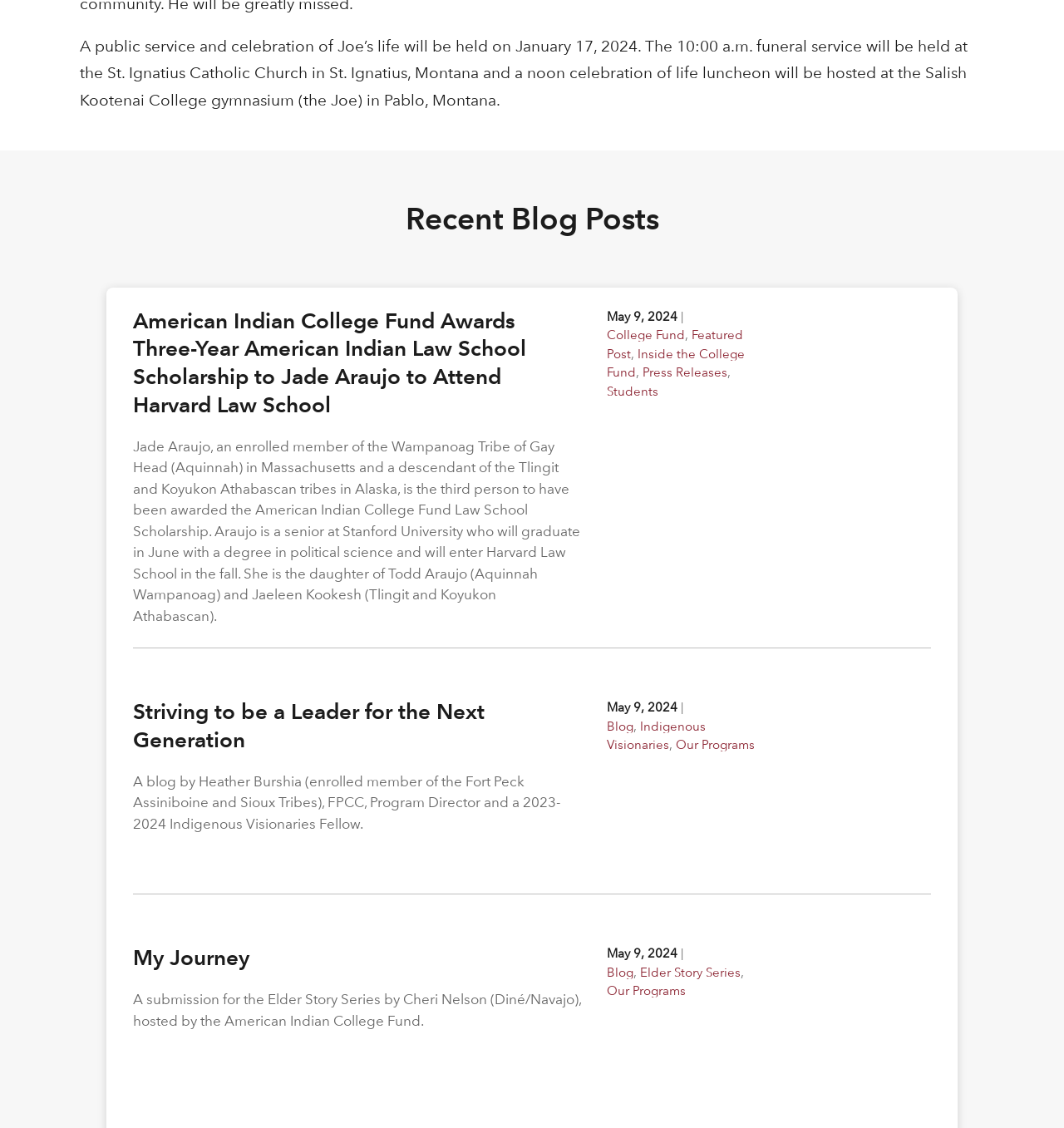Please mark the clickable region by giving the bounding box coordinates needed to complete this instruction: "Learn more about the celebration of Joe’s life".

[0.075, 0.033, 0.909, 0.097]